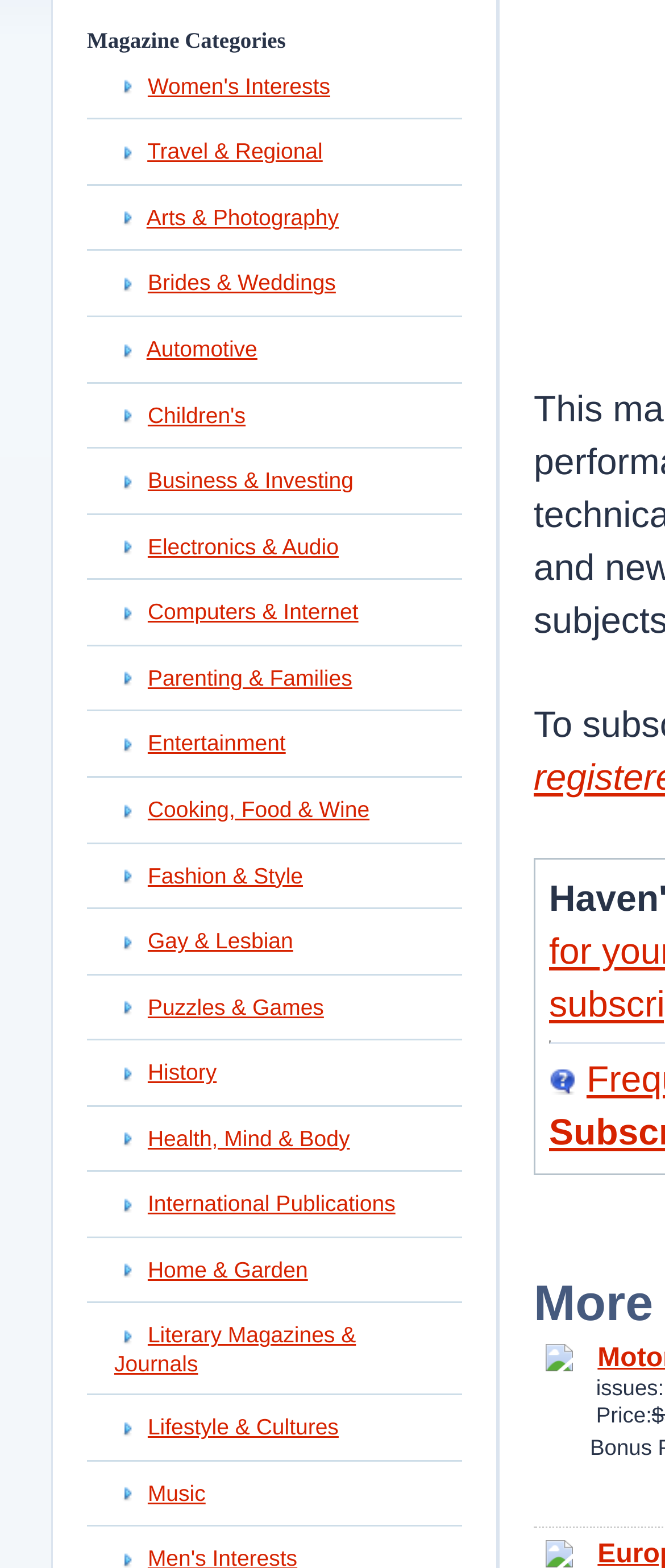Based on the element description Electronics & Audio, identify the bounding box of the UI element in the given webpage screenshot. The coordinates should be in the format (top-left x, top-left y, bottom-right x, bottom-right y) and must be between 0 and 1.

[0.222, 0.34, 0.509, 0.356]